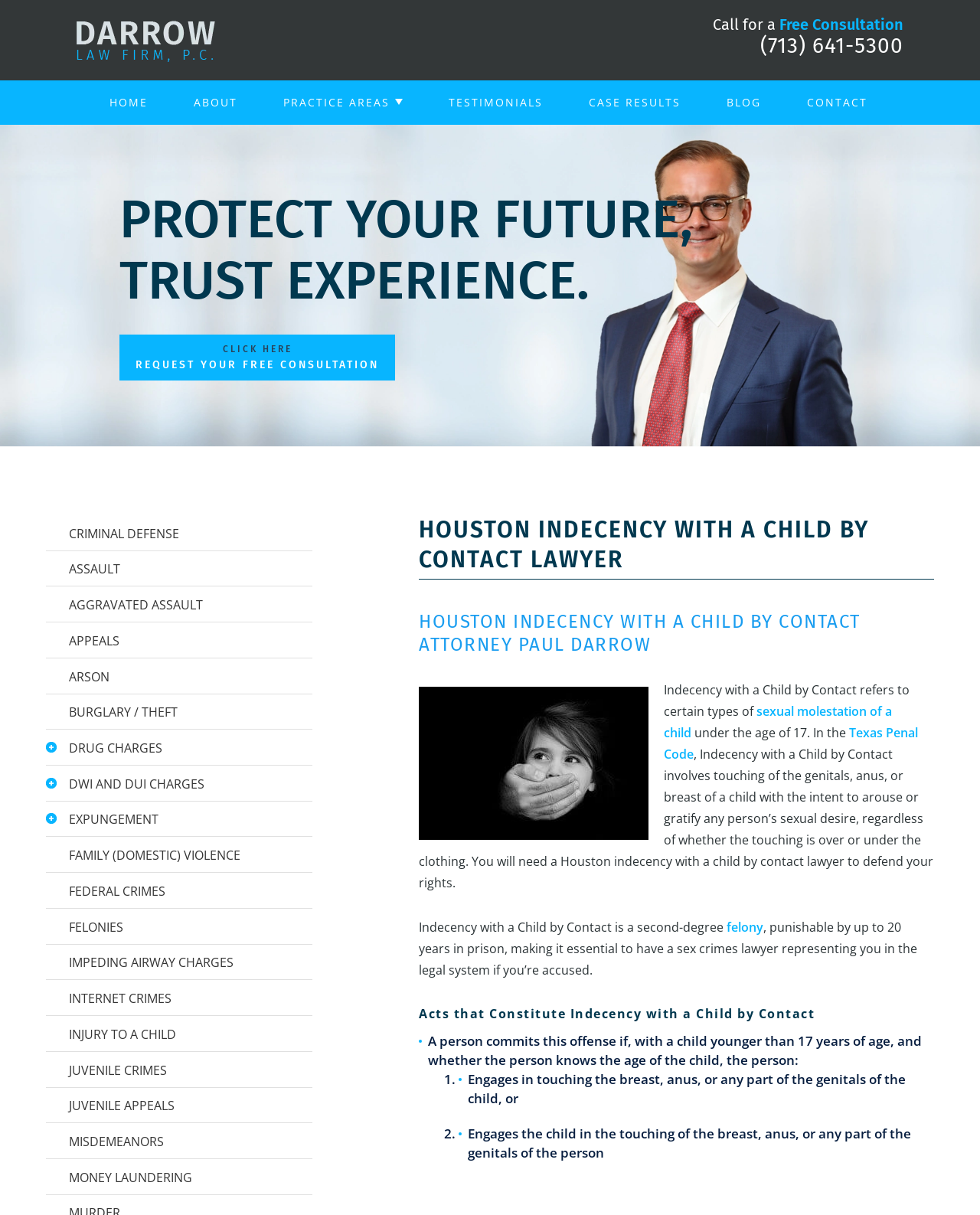For the given element description Delivery of a Controlled Substance, determine the bounding box coordinates of the UI element. The coordinates should follow the format (top-left x, top-left y, bottom-right x, bottom-right y) and be within the range of 0 to 1.

[0.074, 0.72, 0.319, 0.76]